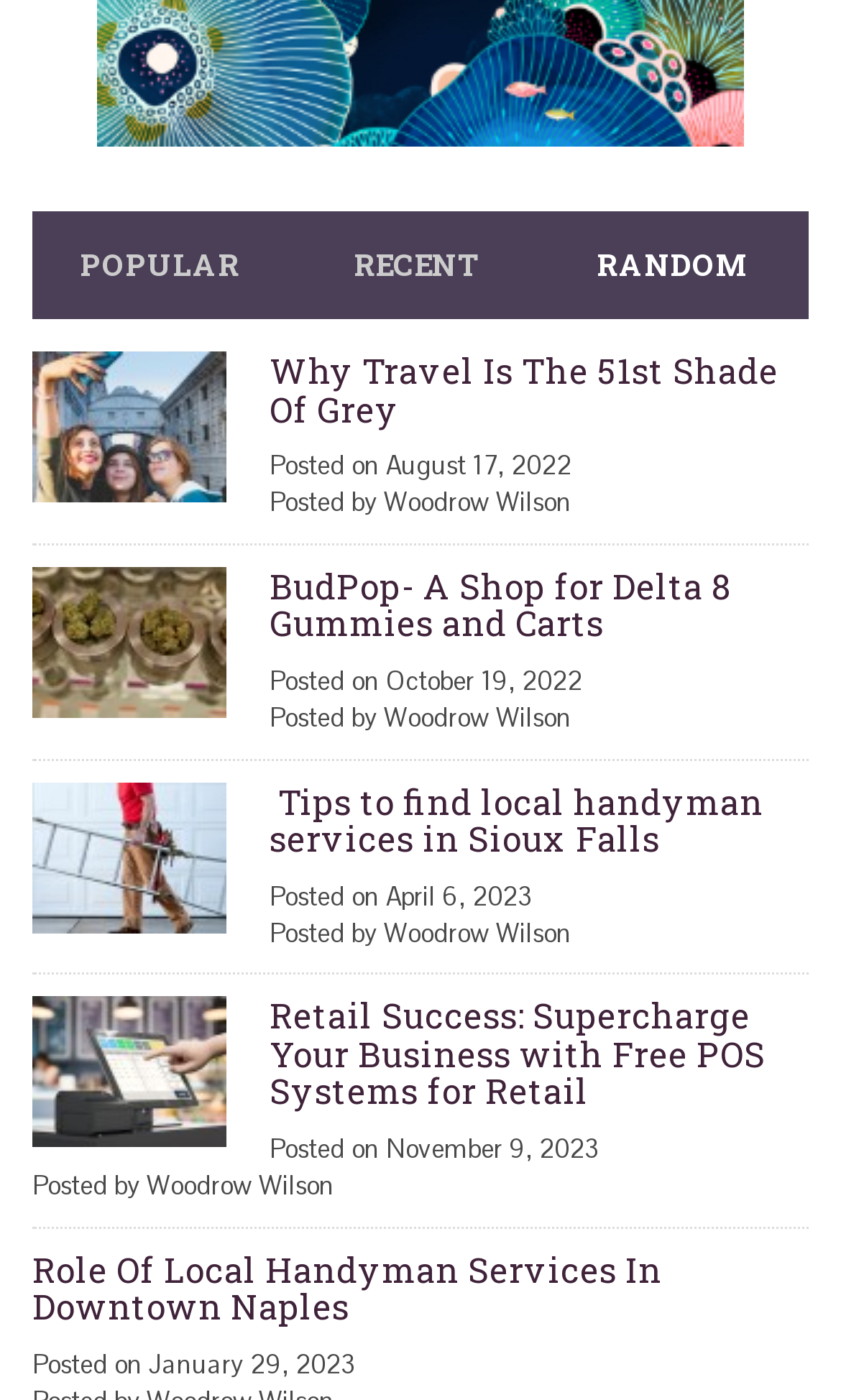Could you specify the bounding box coordinates for the clickable section to complete the following instruction: "Click on the 'POPULAR' link"?

[0.096, 0.174, 0.286, 0.203]